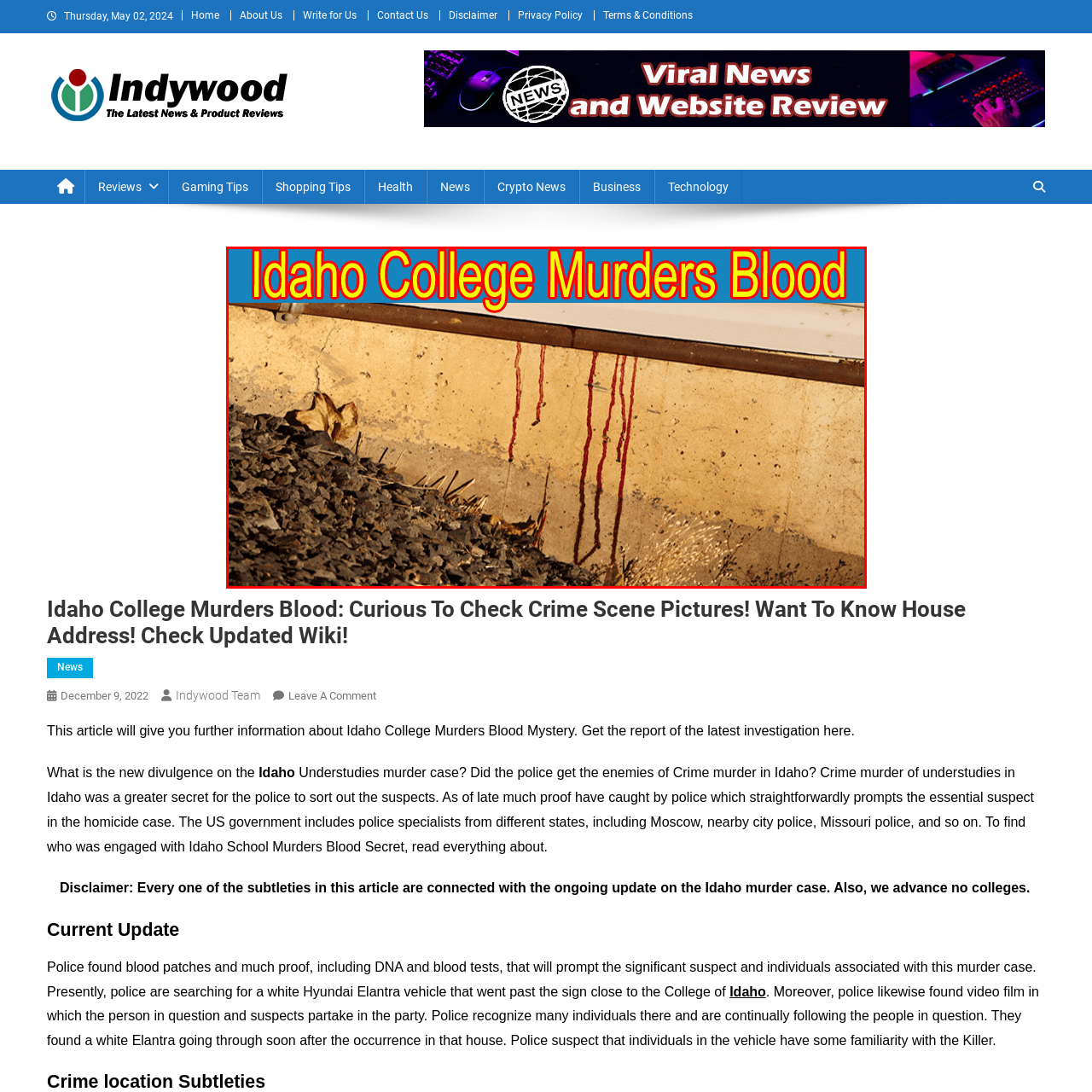Analyze the content inside the red box, What is the tone of the image? Provide a short answer using a single word or phrase.

Grim